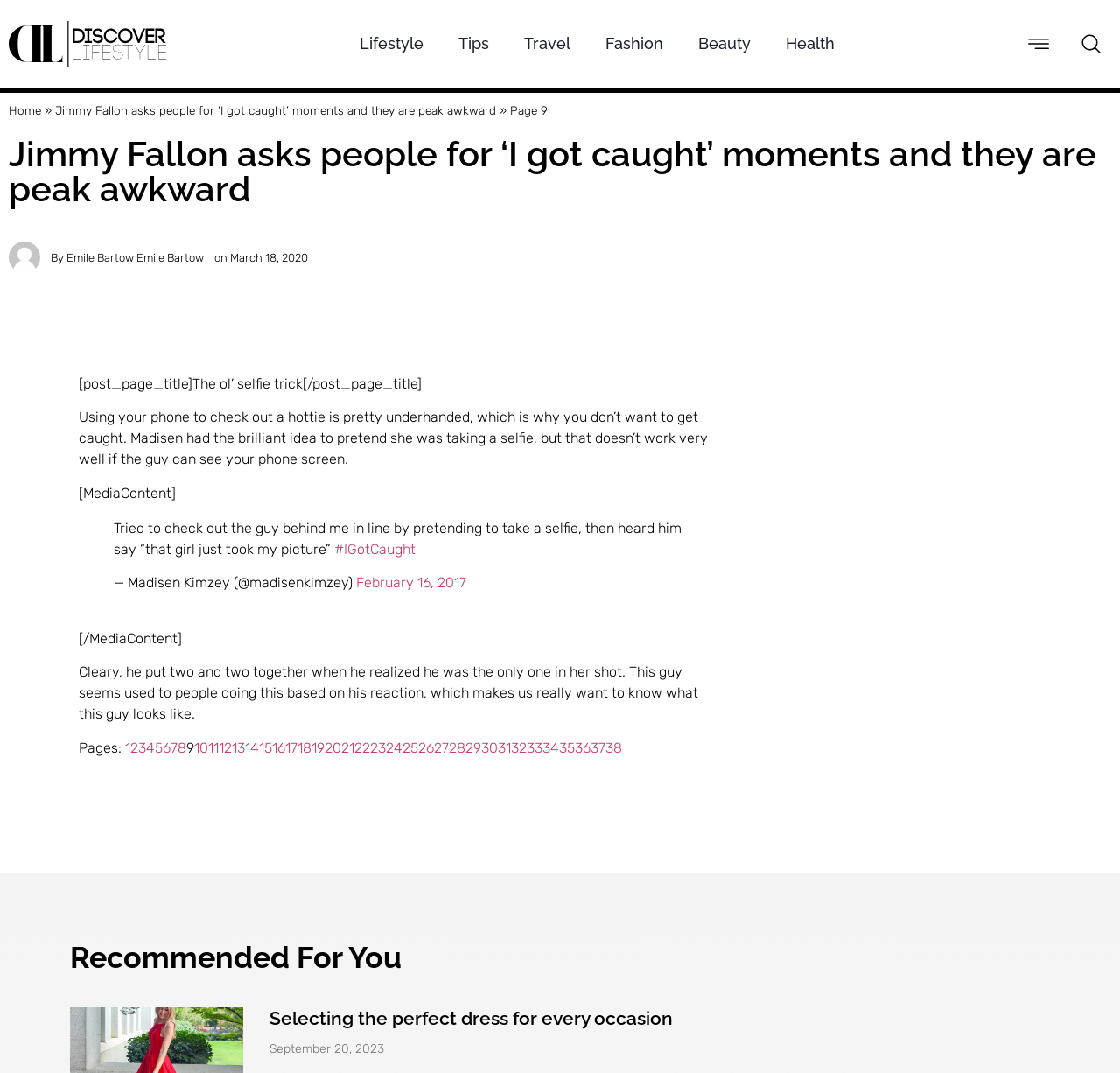What is the topic of the recommended article?
Provide a short answer using one word or a brief phrase based on the image.

Selecting the perfect dress